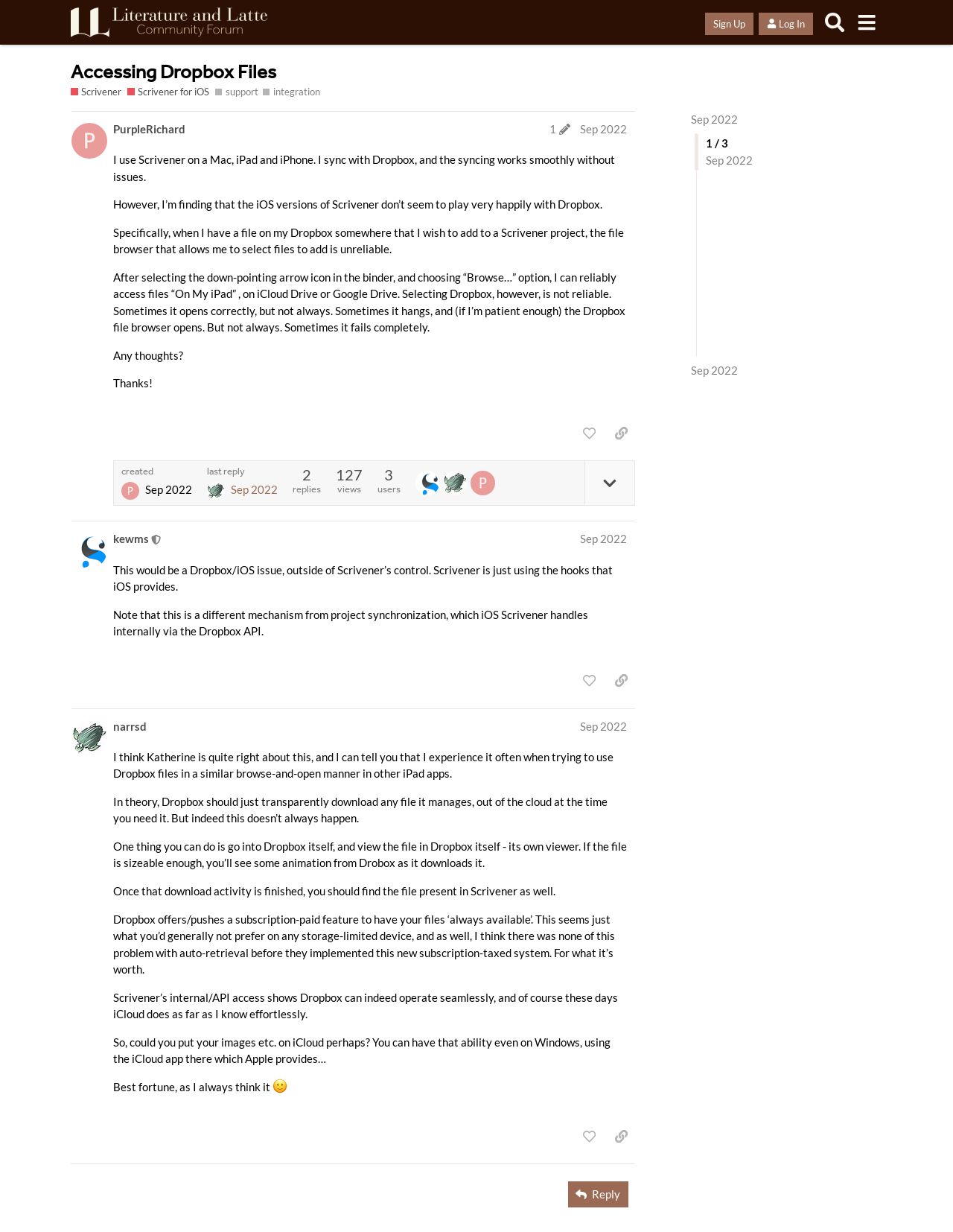Construct a comprehensive caption that outlines the webpage's structure and content.

This webpage is a forum discussion on the topic "Accessing Dropbox Files" in the context of Scrivener, a writing software. The page has a header section with links to "Literature & Latte Forums", "Sign Up", "Log In", and "Search" buttons. Below the header, there is a heading "Accessing Dropbox Files" followed by a brief description of the topic.

The main content of the page is divided into three sections, each representing a post from a different user. The first post, from "PurpleRichard", describes an issue with accessing Dropbox files in Scrivener on iOS devices. The post includes several paragraphs of text explaining the problem and asking for help.

The second post, from "kewms", is a response to the first post. It suggests that the issue is related to Dropbox and iOS rather than Scrivener. The post includes two paragraphs of text and a "like this post" button.

The third post, from "narrsd", is another response to the first post. It agrees with the previous response and shares a similar experience with using Dropbox files in other iPad apps. The post includes five paragraphs of text and a "like this post" button.

Each post has a heading with the user's name and the date of the post. There are also buttons to "like" the post, copy a link to the post, and view the user's profile. The page also displays the number of replies, views, and users participating in the discussion.